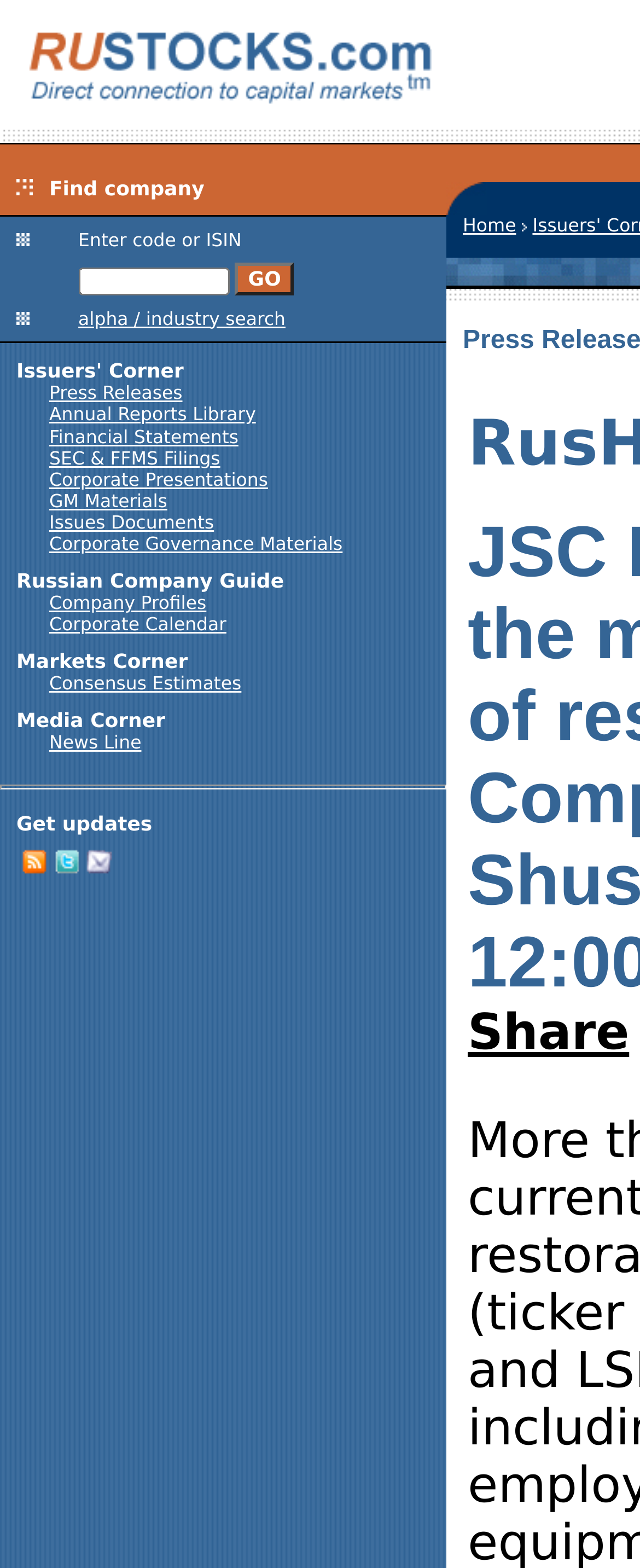Illustrate the webpage thoroughly, mentioning all important details.

The webpage appears to be a company's website, specifically JSC RusHydro, with a focus on providing information about the company's activities and services. 

At the top of the page, there is a logo and a navigation menu with several options, including "Find company" and an image of a magnifying glass. 

Below the navigation menu, there is a search bar with a "GO" button, allowing users to search for specific information. 

The main content of the page is divided into several sections, each with a heading and a list of links. The first section is titled "Issuers' Corner" and includes links to press releases, annual reports, financial statements, and other related documents. 

The next section is titled "Markets Corner" and includes links to consensus estimates, news, and other market-related information. 

There are also sections for "Corporate Governance Materials", "Russian Company Guide", "Company Profiles", and "Corporate Calendar", each with their own set of links and resources. 

Throughout the page, there are several images, including icons and logos, which are used to break up the text and add visual interest.